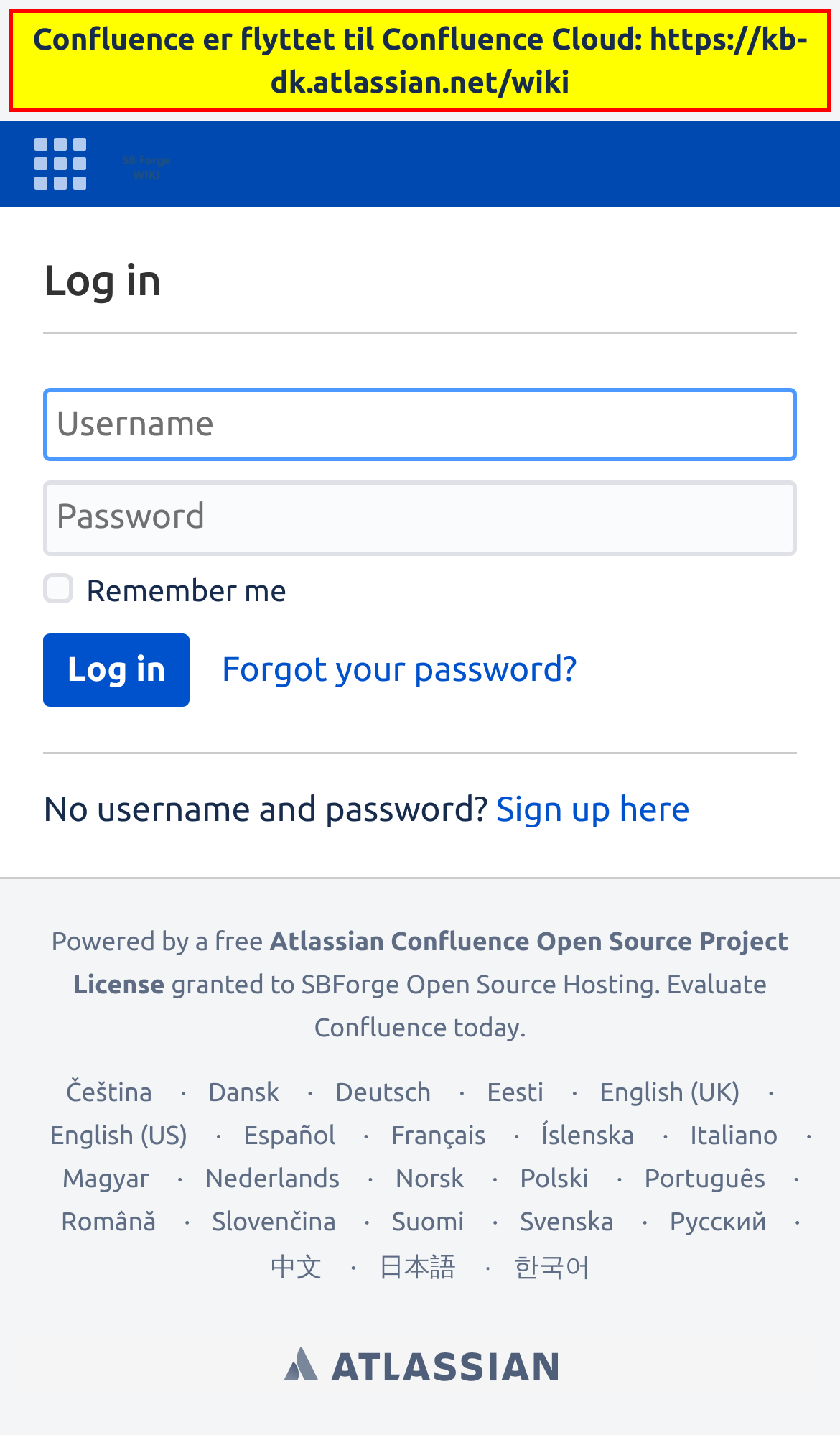Find the bounding box coordinates of the element to click in order to complete this instruction: "Select a language". The bounding box coordinates must be four float numbers between 0 and 1, denoted as [left, top, right, bottom].

[0.078, 0.752, 0.182, 0.772]